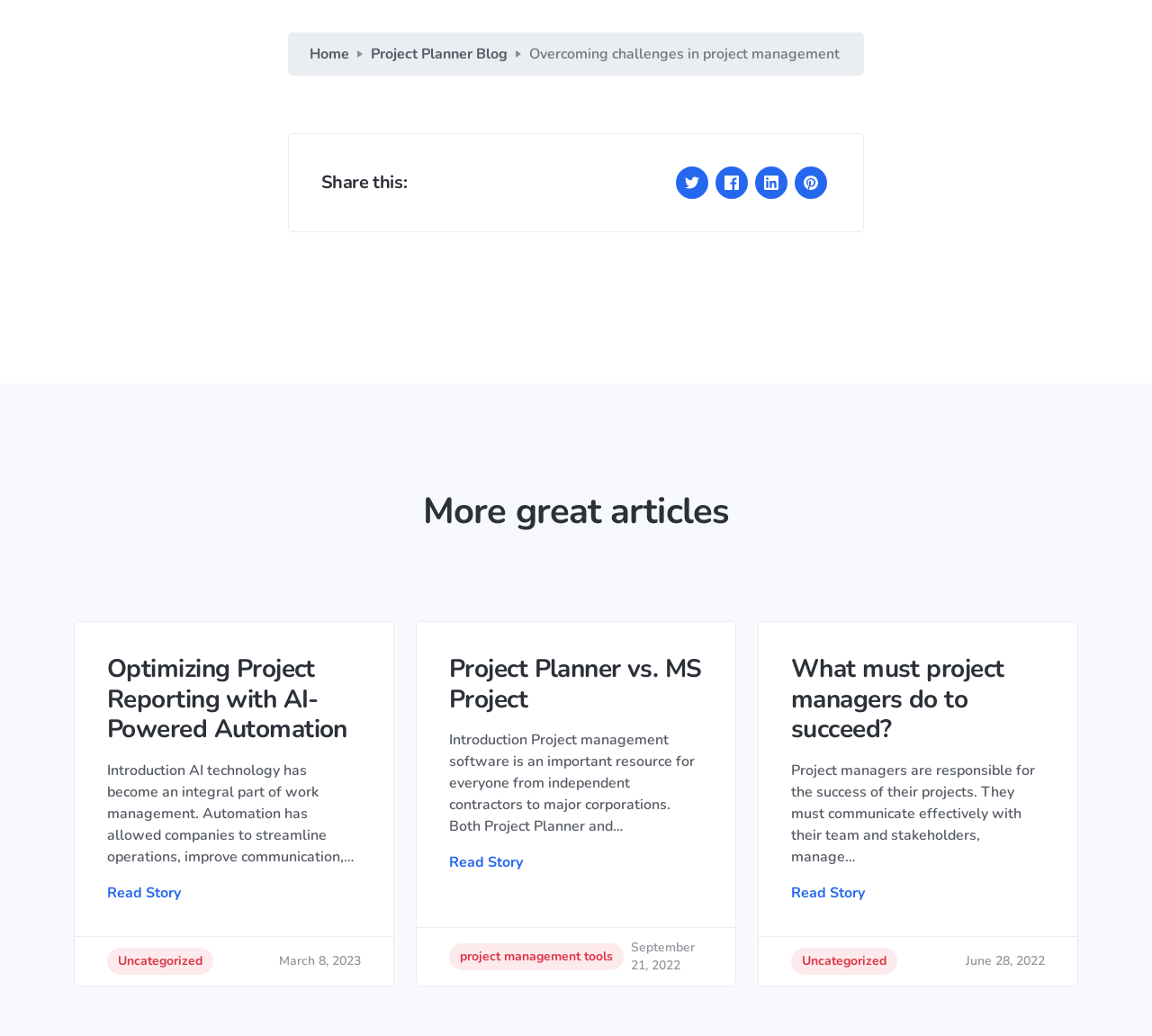What is the first link in the breadcrumb navigation?
Please use the image to provide an in-depth answer to the question.

The breadcrumb navigation is located at the top of the webpage, and the first link is 'Home', which is a navigation link.